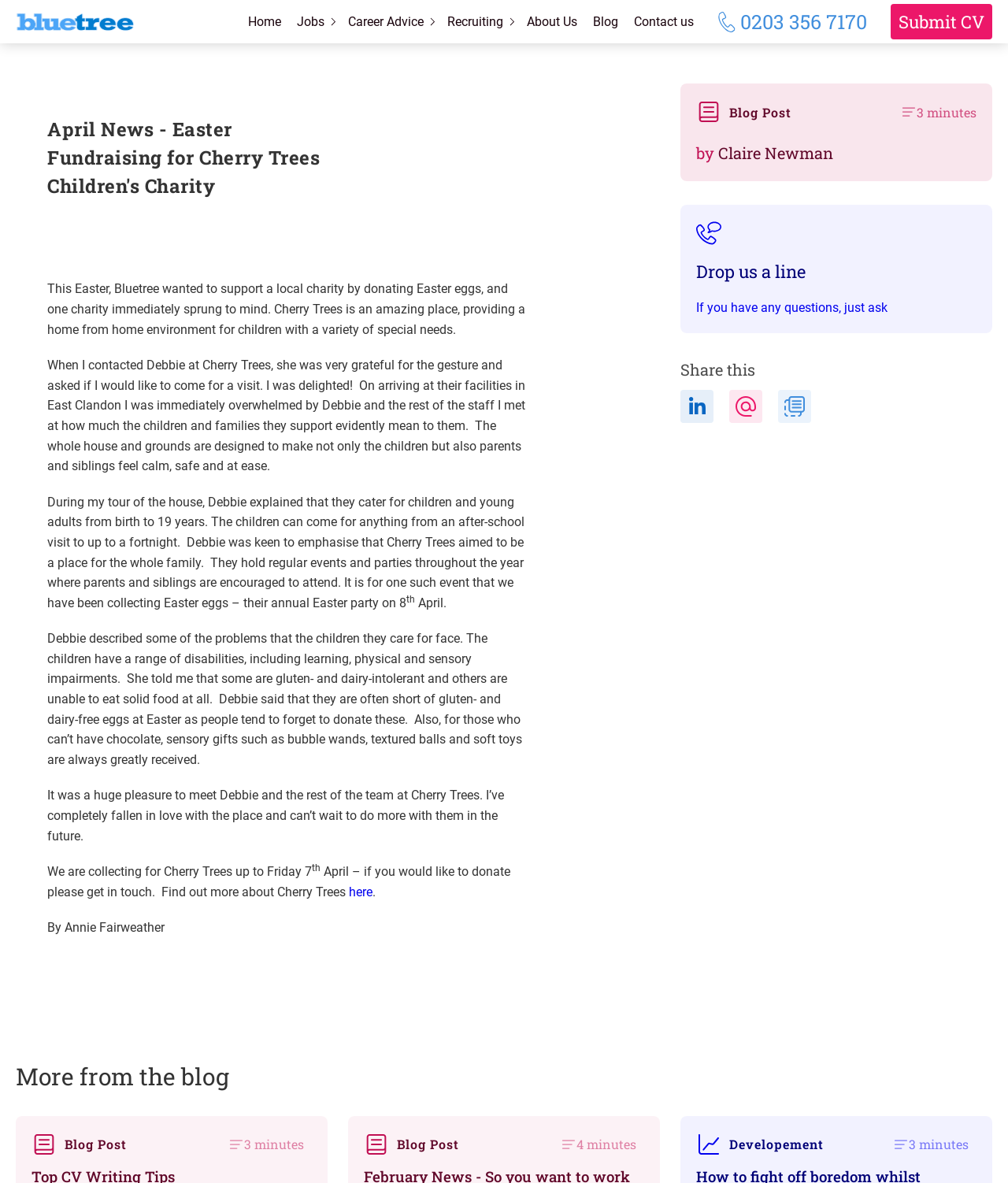Describe the entire webpage, focusing on both content and design.

This webpage is about Easter fundraising for Cherry Trees children's charity by Bluetree Recruits. At the top, there is a navigation menu with links to "Home", "Jobs", "Career Advice", "Recruiting", "About Us", "Blog", and "Contact us". Below the navigation menu, there is a heading "April News - Easter Fundraising for Cherry Trees Children's Charity" followed by a series of paragraphs describing the charity event.

The paragraphs are accompanied by no images, but there are several icons and graphics throughout the page, including a telephone icon, a book icon, and a menu-burger-square6 icon. The text describes the charity event, including the collection of Easter eggs and sensory gifts for children with special needs. It also mentions the visit to Cherry Trees facilities and the importance of donations.

On the right side of the page, there is a section with links to various job categories, including "Digital & eCommerce", "Design & UX", "Data & Analytics", and more. Below this section, there is a link to "Submit Your Vacancy" and "Testimonials".

At the bottom of the page, there is a section with social media sharing links, including "Share to Linkedin", "Share by Email", and "Copy link to clipboard". There is also a "More from the blog" section with links to other blog posts, each with a book icon and a reading time indicator.